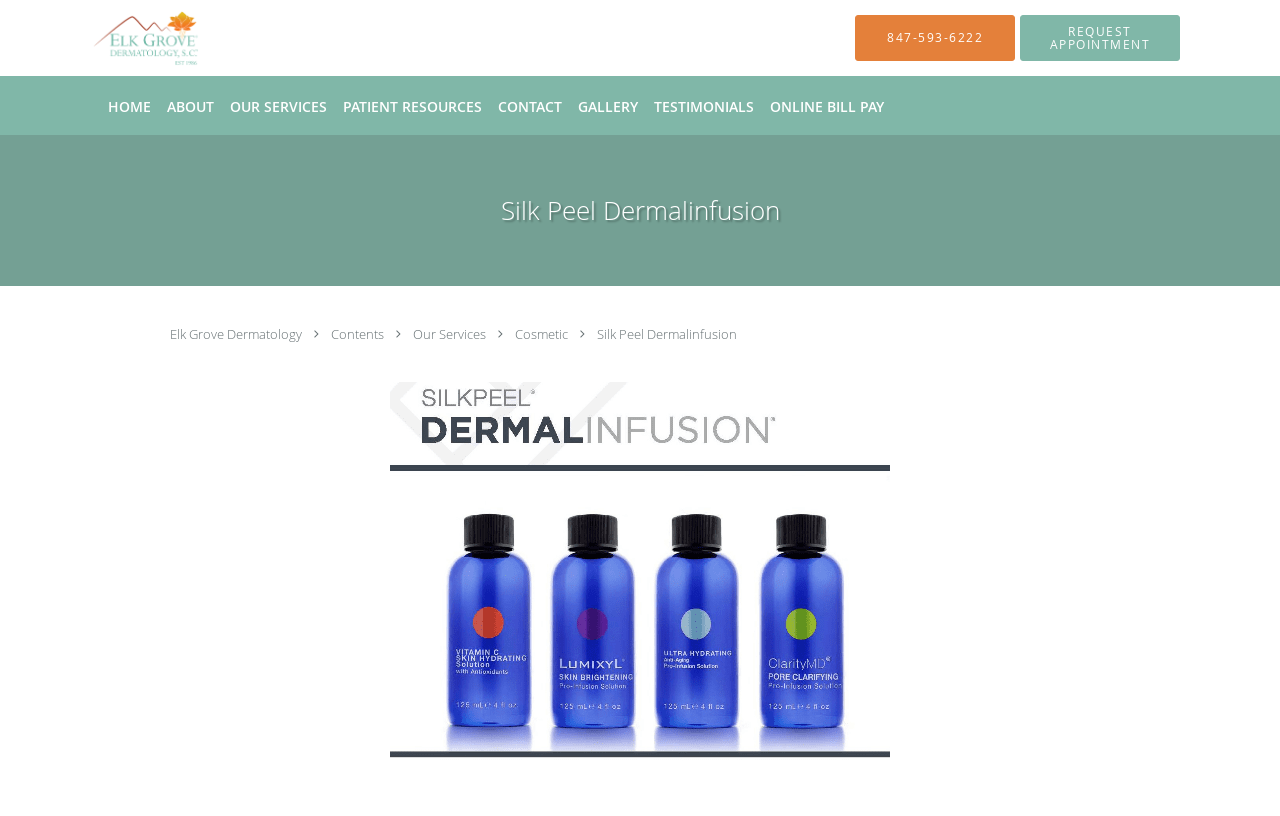Find the bounding box coordinates of the element I should click to carry out the following instruction: "Learn about our services".

[0.173, 0.094, 0.262, 0.165]